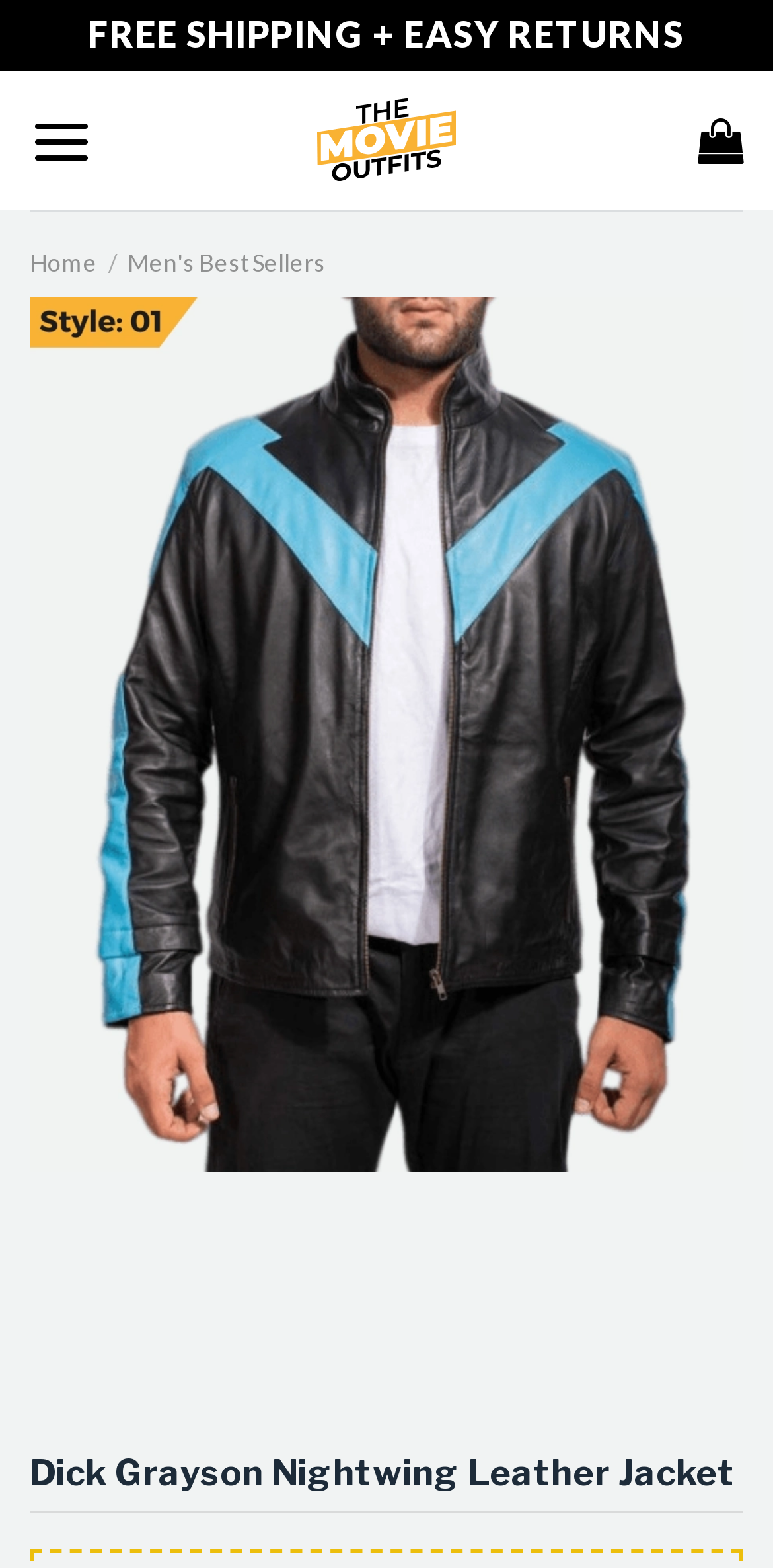What is the main category of the product being sold?
Using the image, provide a concise answer in one word or a short phrase.

Men's